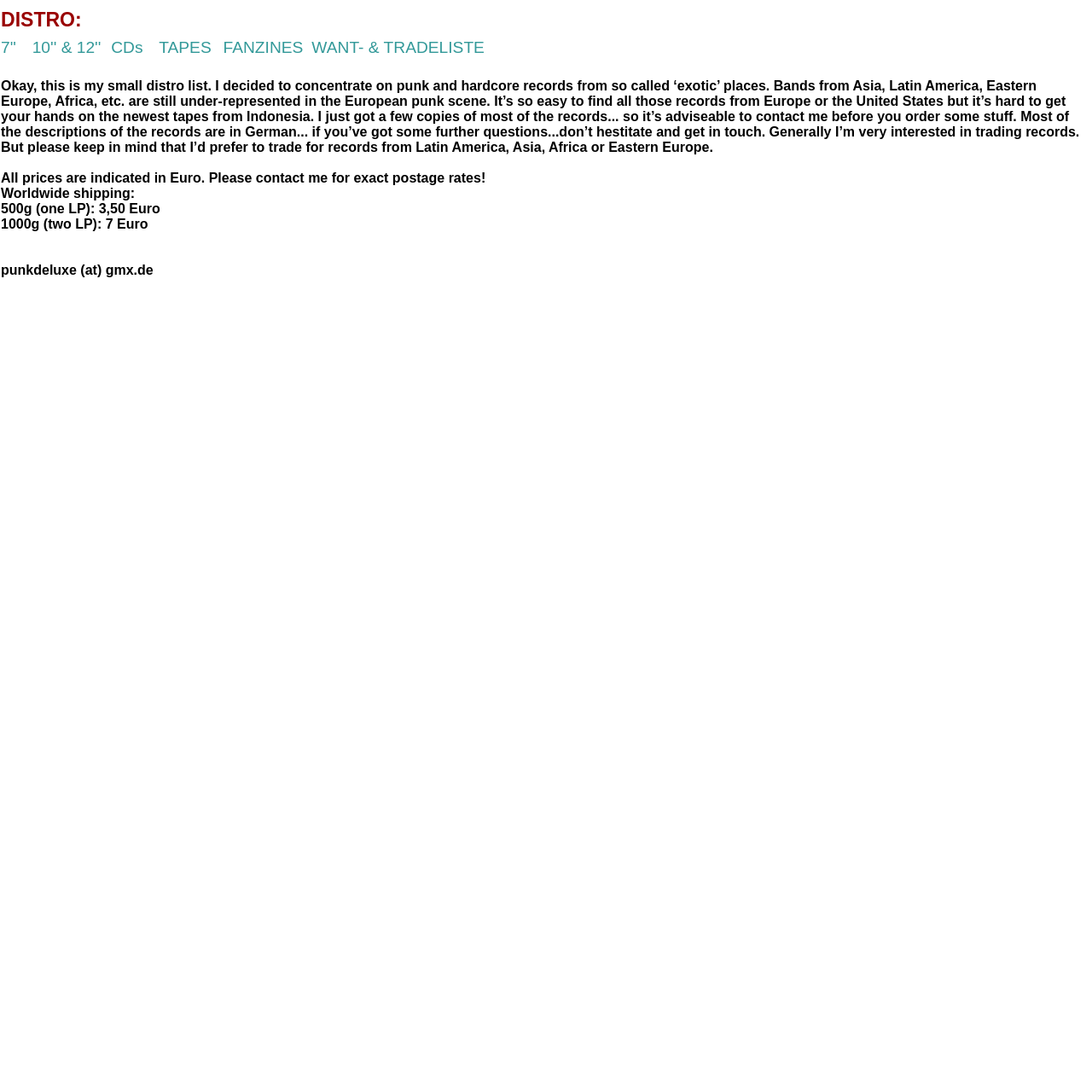Provide an in-depth caption for the webpage.

The webpage is a punk and hardcore music distro list, titled "DISTRO". At the top, there is a heading "DISTRO:" followed by a table with five columns, each containing a link to a specific category: "7''", "10'' & 12''", "CDs", "TAPES", and "FANZINES" and "WANT- & TRADELISTE".

Below the table, there is a paragraph of text explaining the focus of the distro list, which is to concentrate on punk and hardcore records from "exotic" places such as Asia, Latin America, Eastern Europe, and Africa. The text also mentions that these regions are under-represented in the European punk scene.

The webpage then lists several paragraphs of text, each describing the distro list's focus on rare and hard-to-find records from these regions. The text also advises visitors to contact the distro list owner before ordering, as the descriptions of the records are in German.

Further down, there is a section about trading records, with a preference for trading for records from Latin America, Asia, Africa, or Eastern Europe. The webpage also lists the prices of shipping, with rates for worldwide shipping, including the cost of shipping one LP and two LPs.

At the bottom of the page, there is a contact email address, "punkdeluxe (at) gmx.de", for visitors to get in touch with the distro list owner.